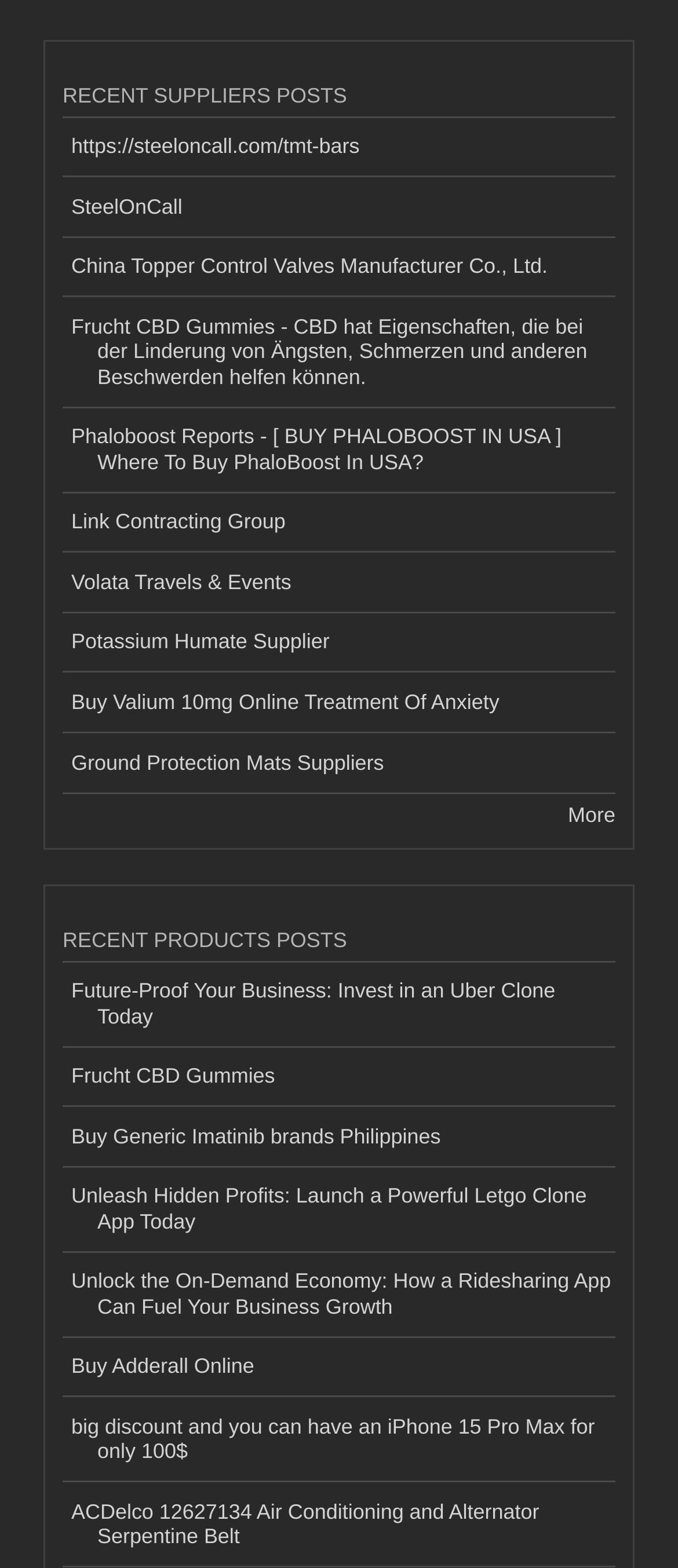What is the last link under 'RECENT PRODUCTS POSTS'?
Use the screenshot to answer the question with a single word or phrase.

ACDelco 12627134 Air Conditioning and Alternator Serpentine Belt